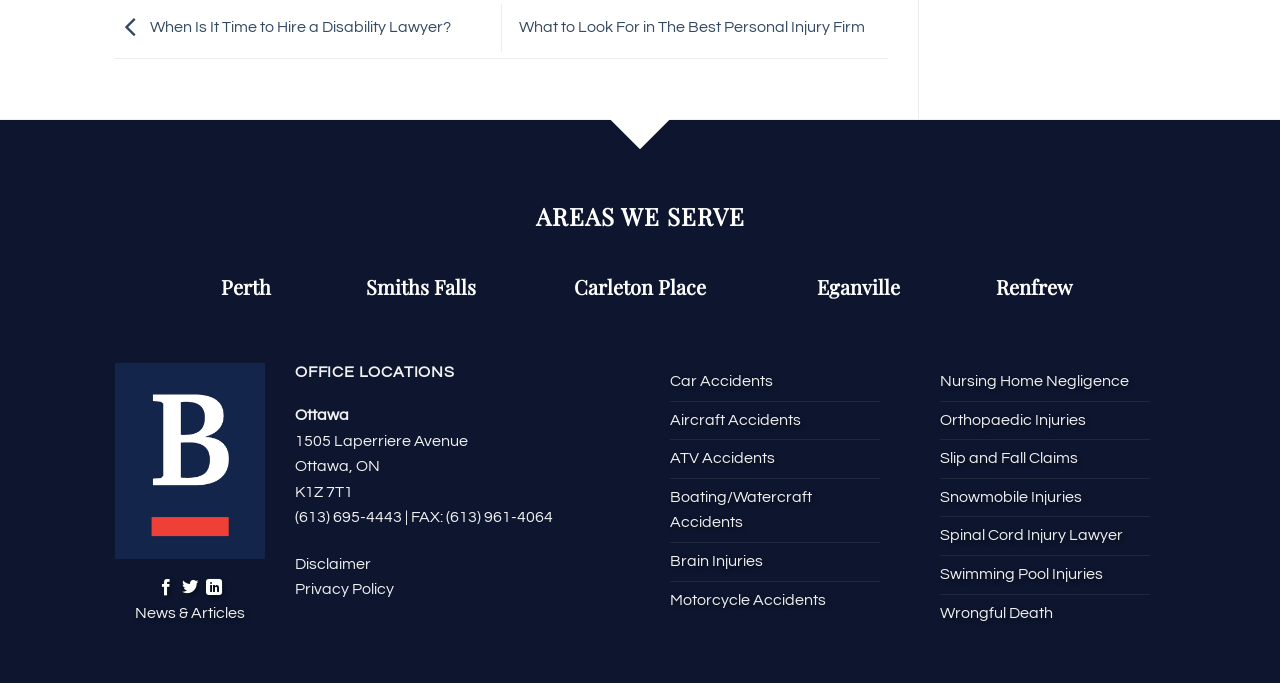Identify the bounding box coordinates of the clickable section necessary to follow the following instruction: "Read about 'Car Accidents'". The coordinates should be presented as four float numbers from 0 to 1, i.e., [left, top, right, bottom].

[0.523, 0.532, 0.604, 0.587]